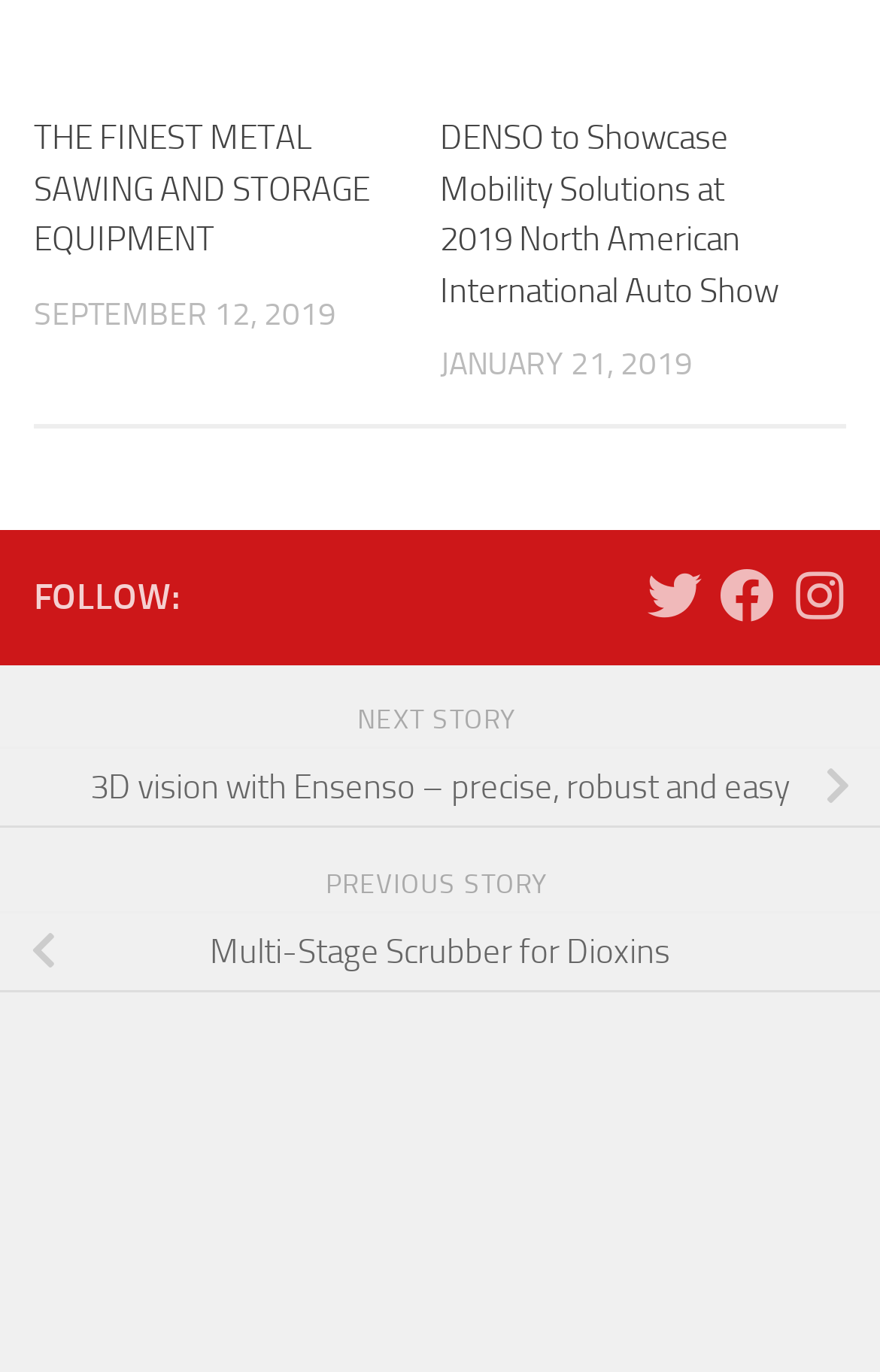Locate the bounding box for the described UI element: "Multi-Stage Scrubber for Dioxins". Ensure the coordinates are four float numbers between 0 and 1, formatted as [left, top, right, bottom].

[0.0, 0.664, 1.0, 0.723]